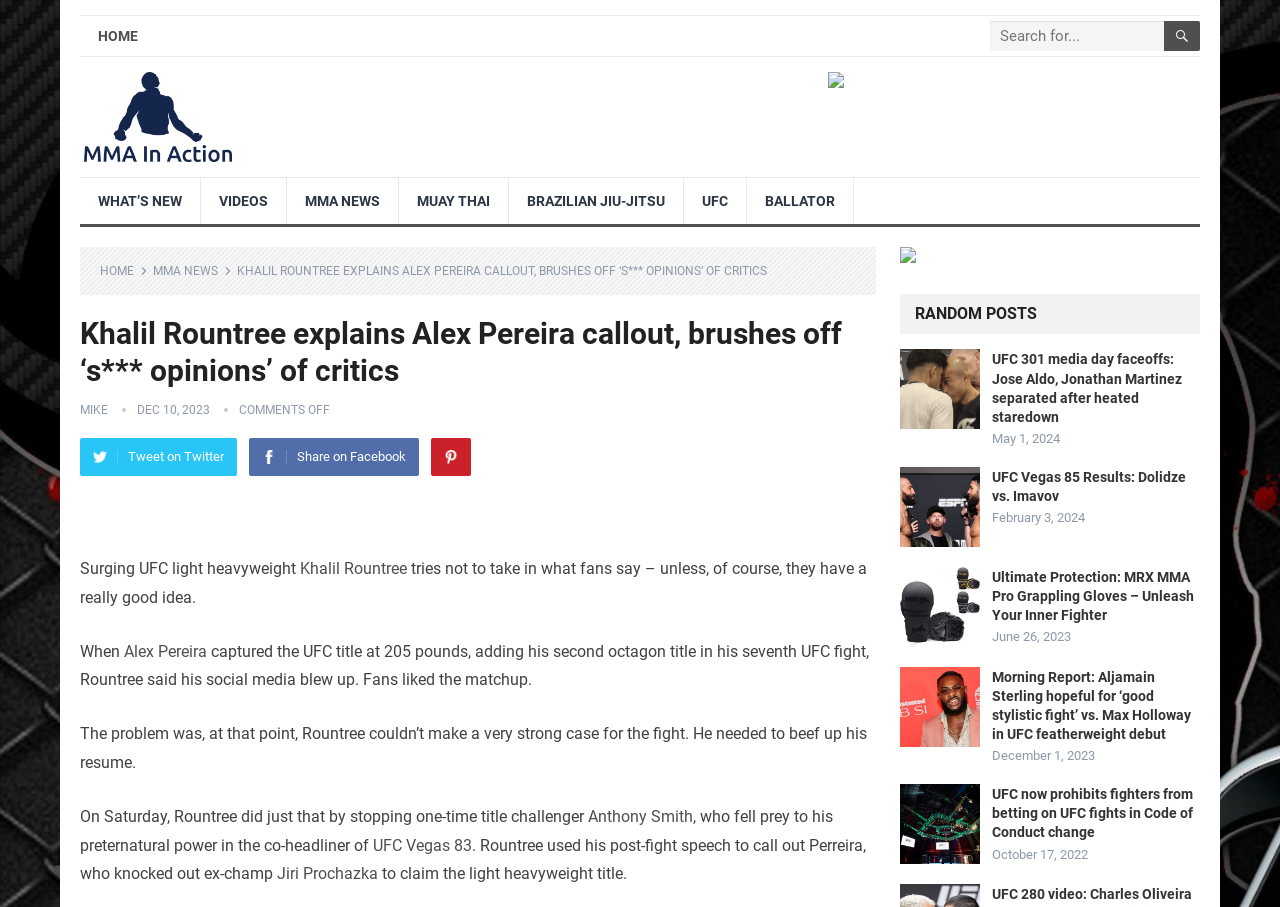Consider the image and give a detailed and elaborate answer to the question: 
How many UFC titles has Alex Pereira won?

I found the answer by reading the article, which mentions 'Rountree used his post-fight speech to call out Pereira, who knocked out ex-champ Jiri Prochazka to claim the light heavyweight title.' This indicates that Alex Pereira has won one UFC title.